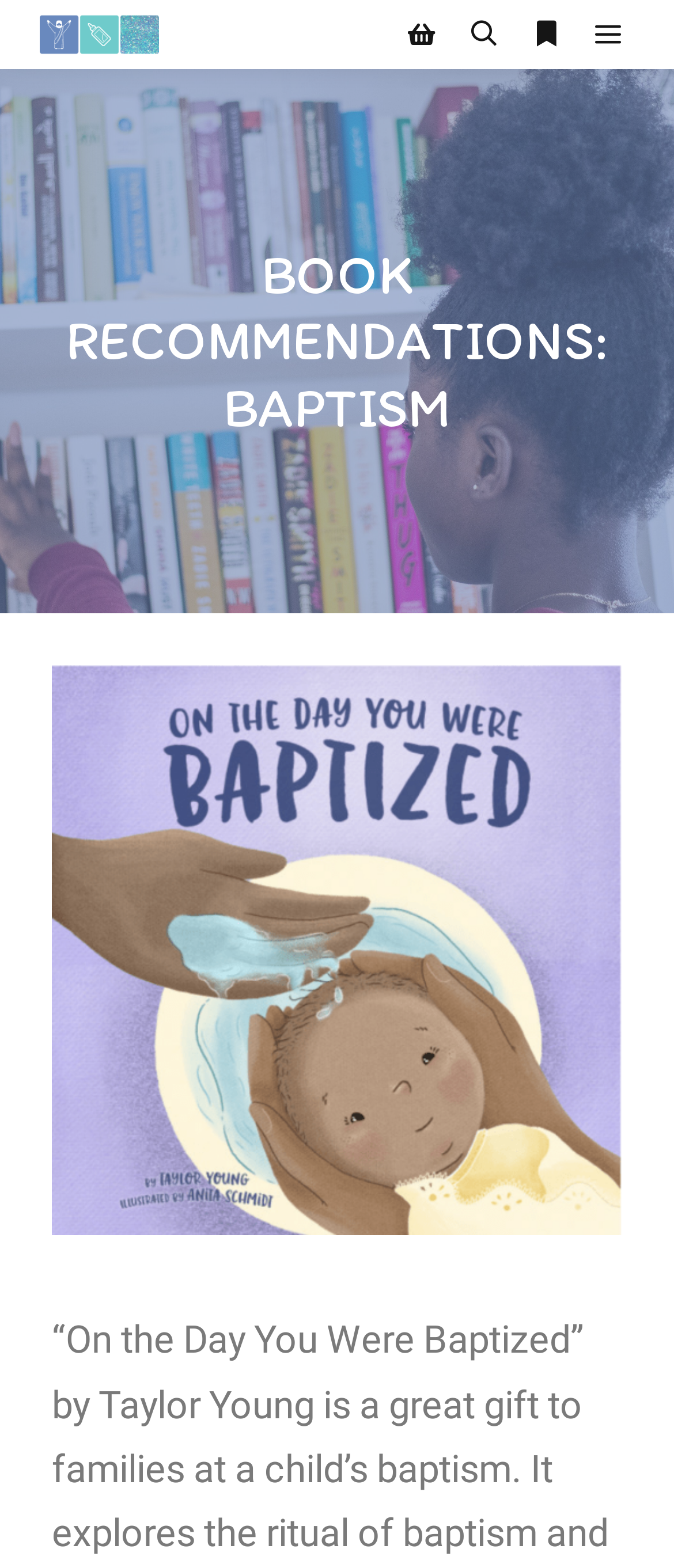Look at the image and write a detailed answer to the question: 
What is the topic of the book recommendations?

The topic of the book recommendations can be determined by looking at the heading element, which contains the text 'BOOK RECOMMENDATIONS: BAPTISM'.